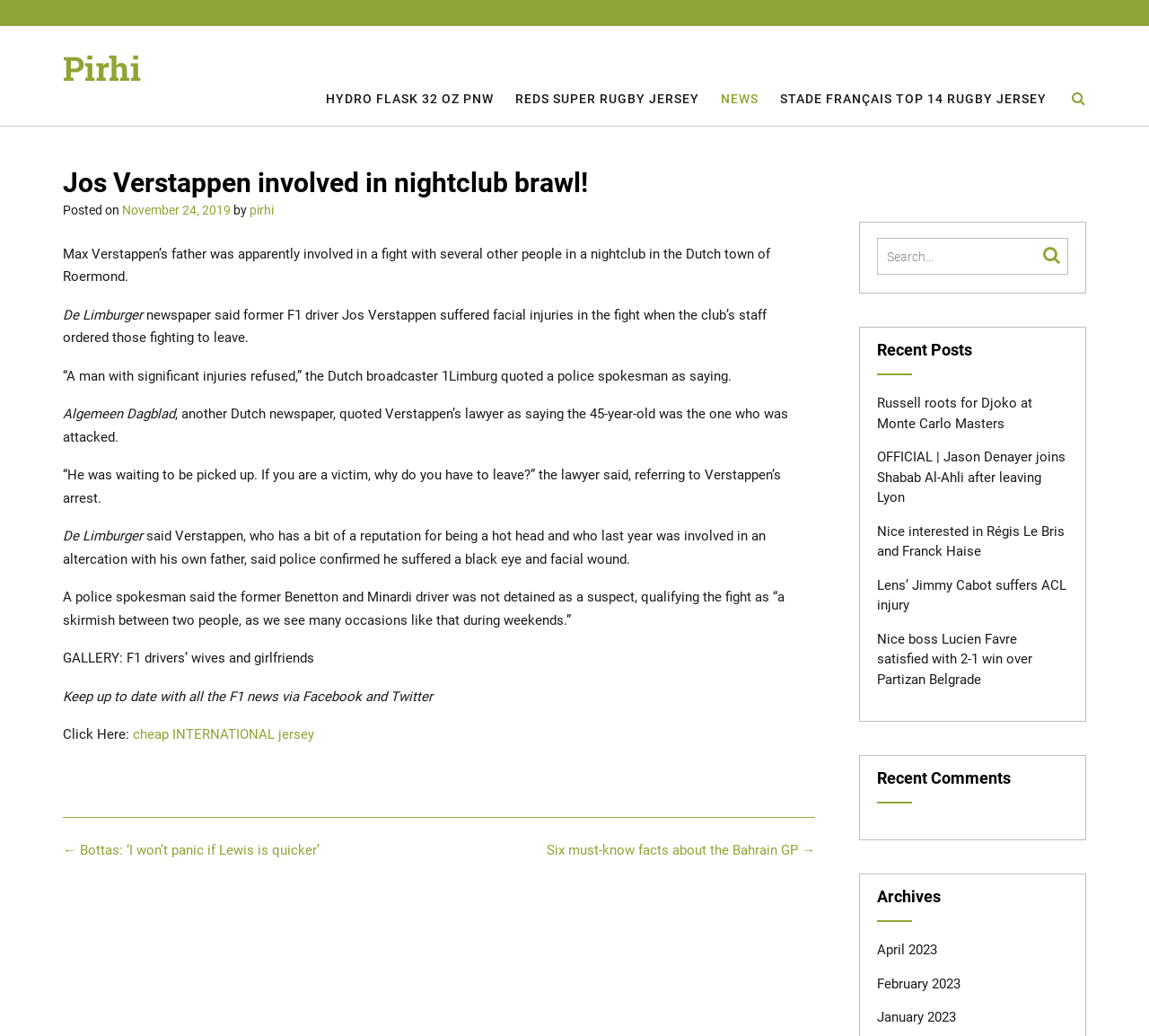Determine the bounding box coordinates for the area you should click to complete the following instruction: "View the 'Recent Posts'".

[0.763, 0.331, 0.93, 0.362]